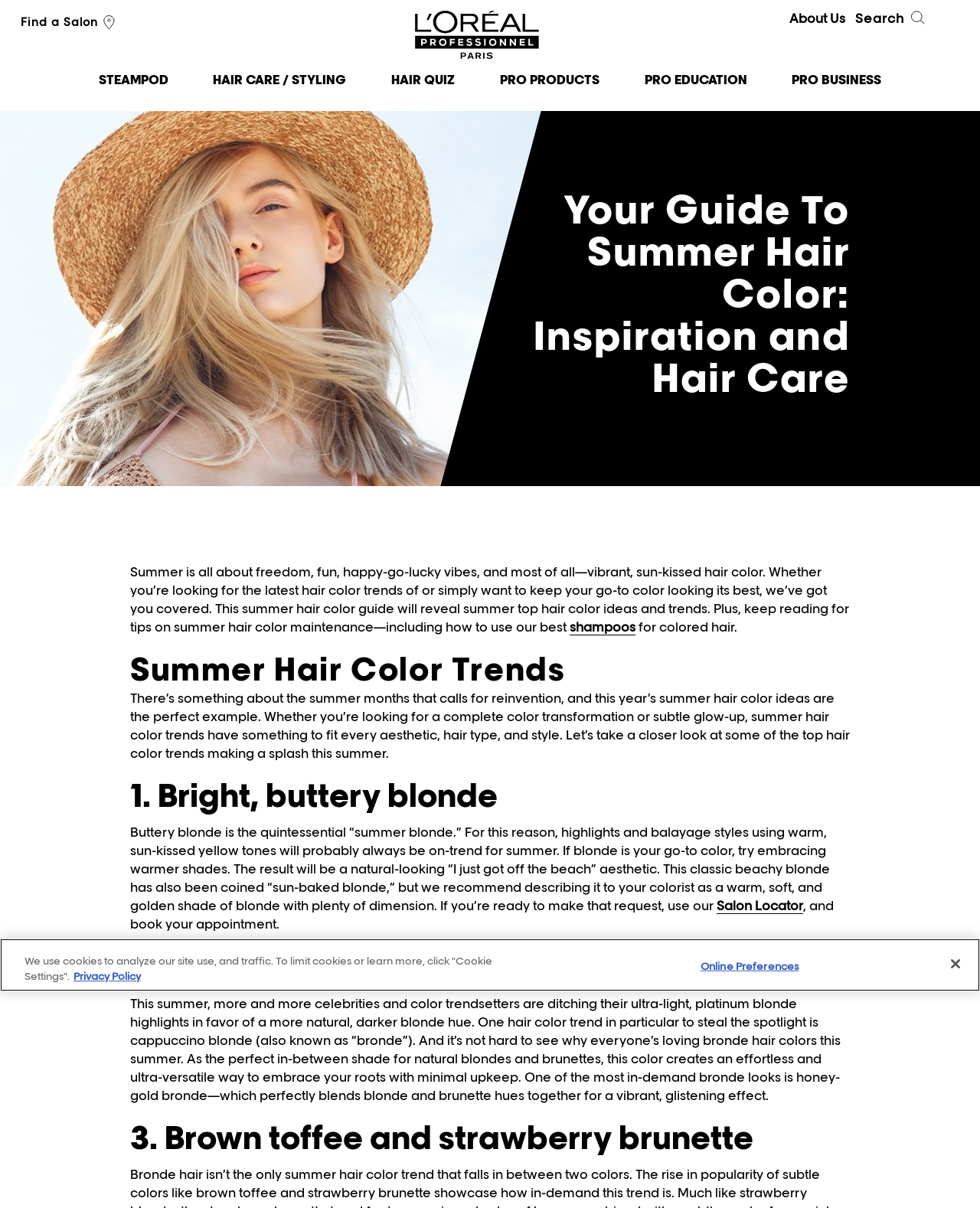Locate the bounding box of the UI element with the following description: "Professionals Pro Business".

[0.808, 0.052, 0.9, 0.086]